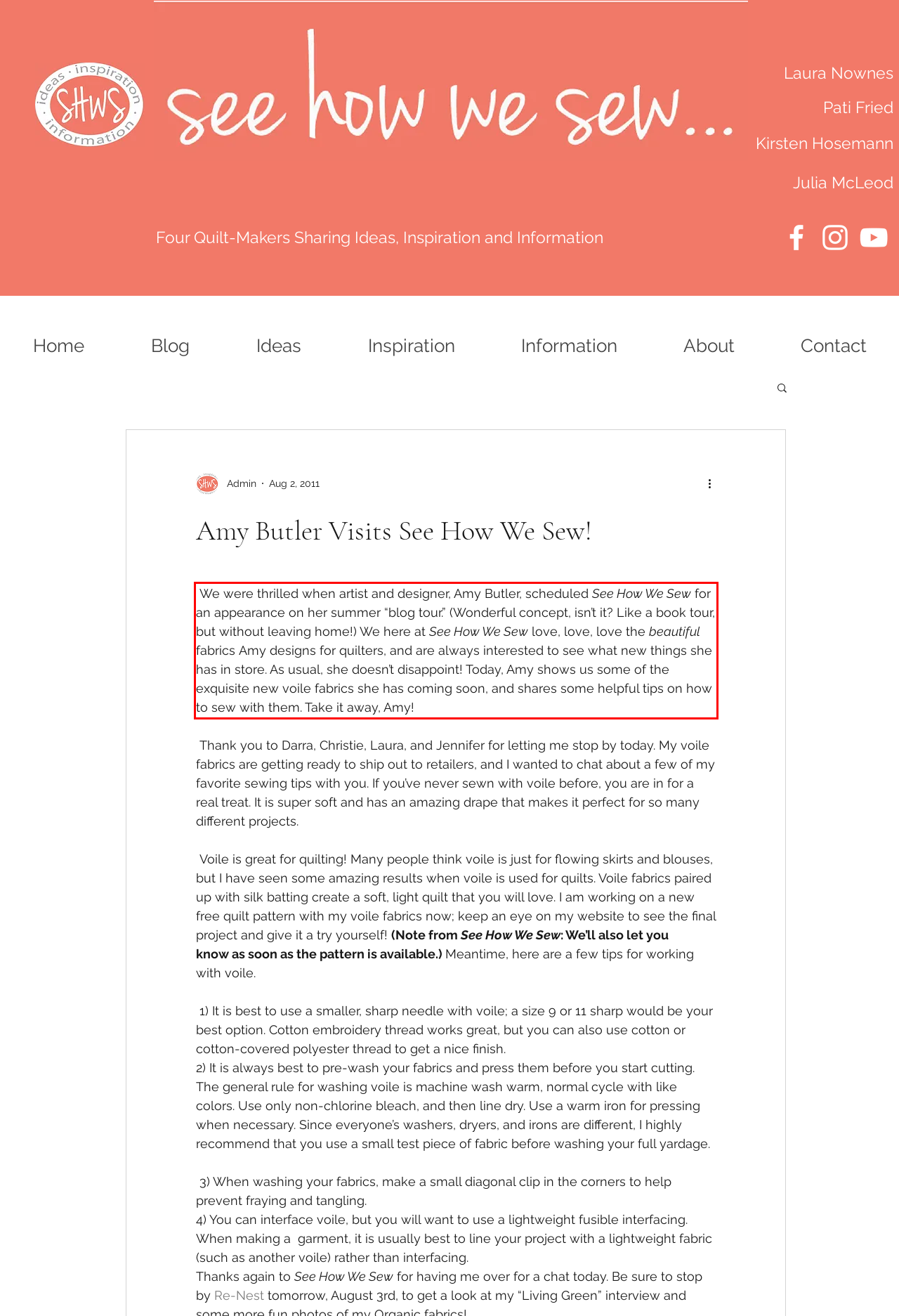Please recognize and transcribe the text located inside the red bounding box in the webpage image.

We were thrilled when artist and designer, Amy Butler, scheduled See How We Sew for an appearance on her summer “blog tour.” (Wonderful concept, isn’t it? Like a book tour, but without leaving home!) We here at See How We Sew love, love, love the beautiful fabrics Amy designs for quilters, and are always interested to see what new things she has in store. As usual, she doesn’t disappoint! Today, Amy shows us some of the exquisite new voile fabrics she has coming soon, and shares some helpful tips on how to sew with them. Take it away, Amy!